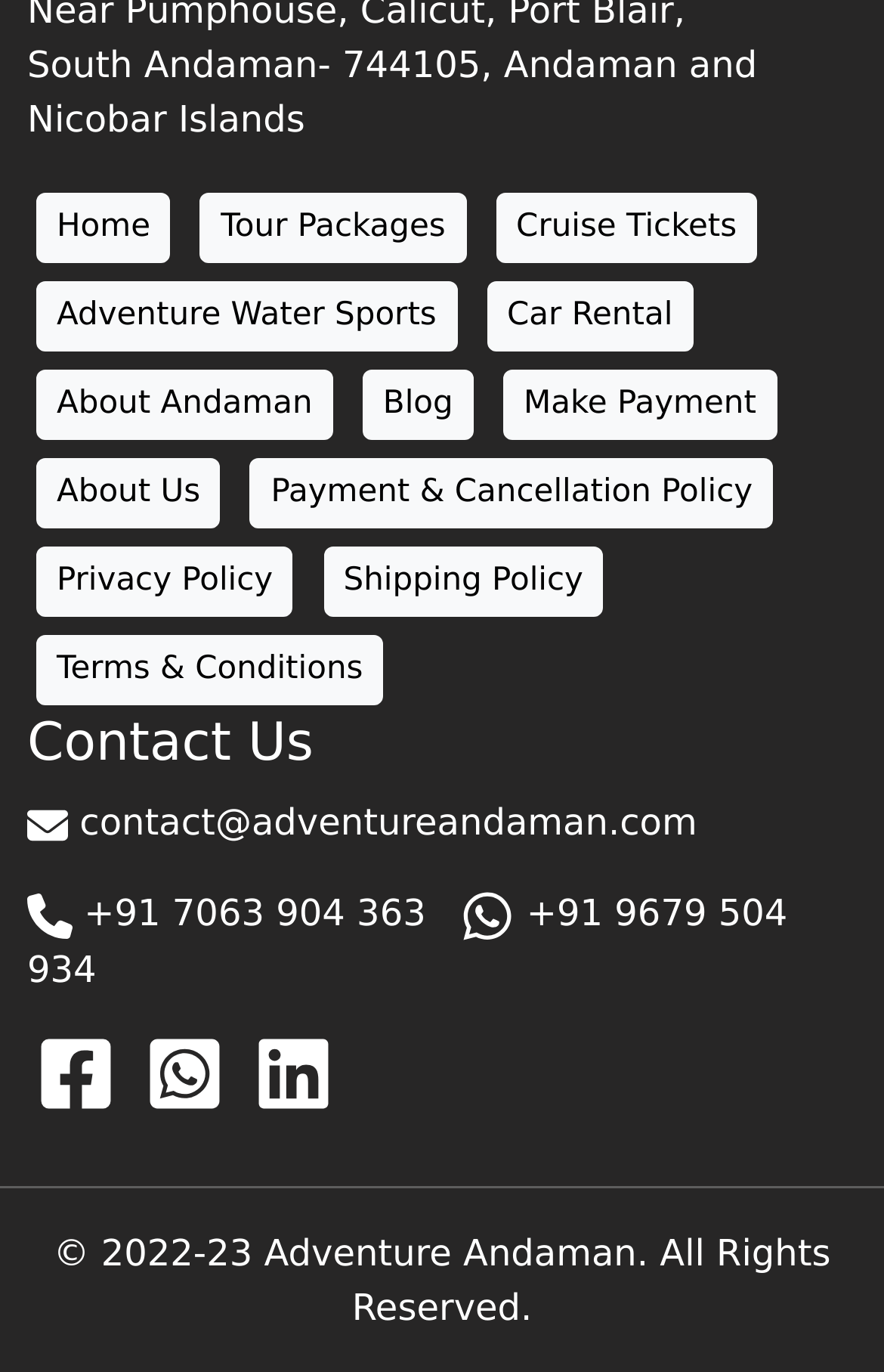How many social media links are available?
Can you provide an in-depth and detailed response to the question?

At the bottom of the webpage, there are three social media links available, which are Facebook, WhatsApp, and LinkedIn, represented by their respective icons.